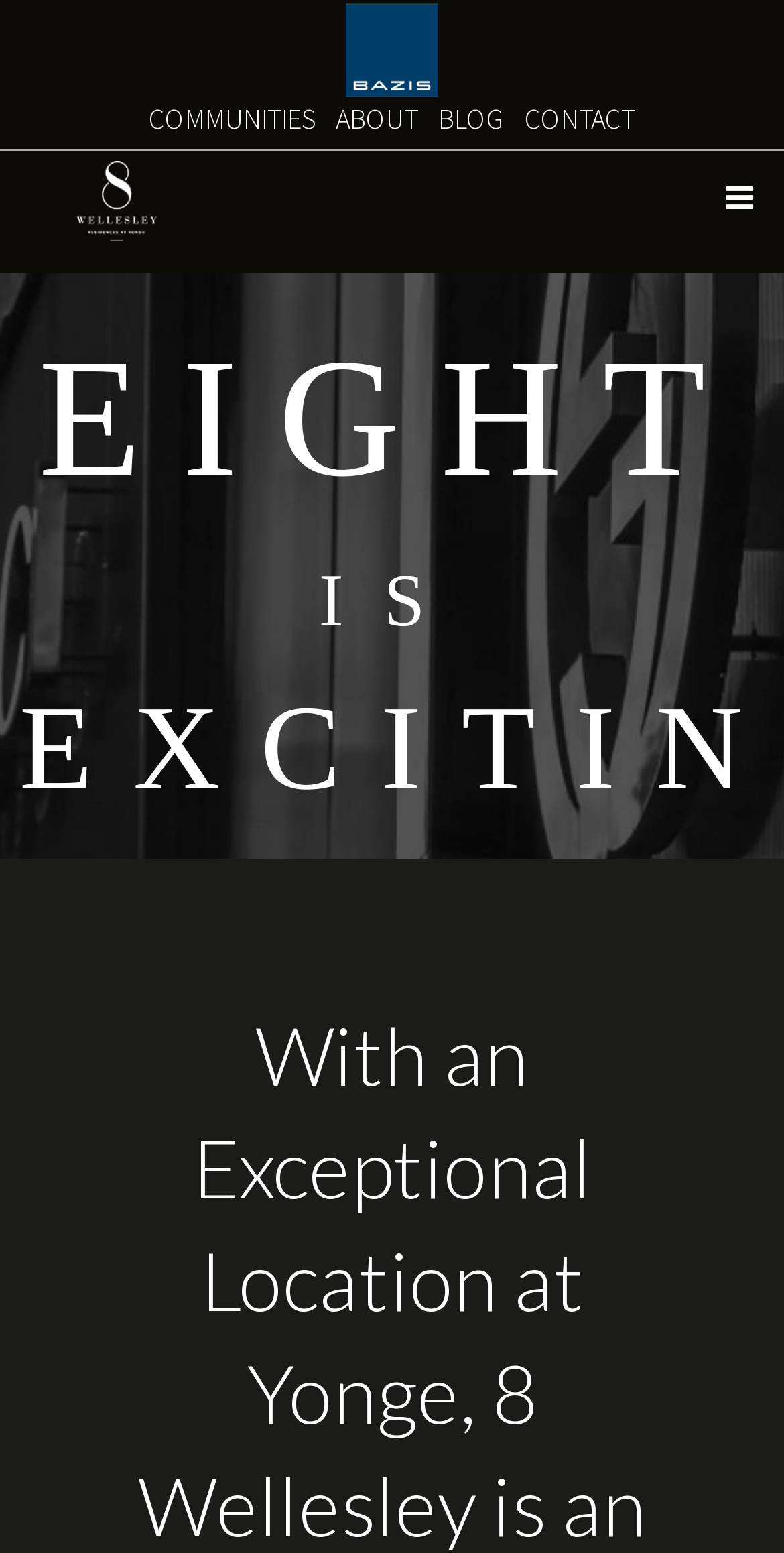Give a one-word or one-phrase response to the question: 
What is the first word on the slider?

EIGHT